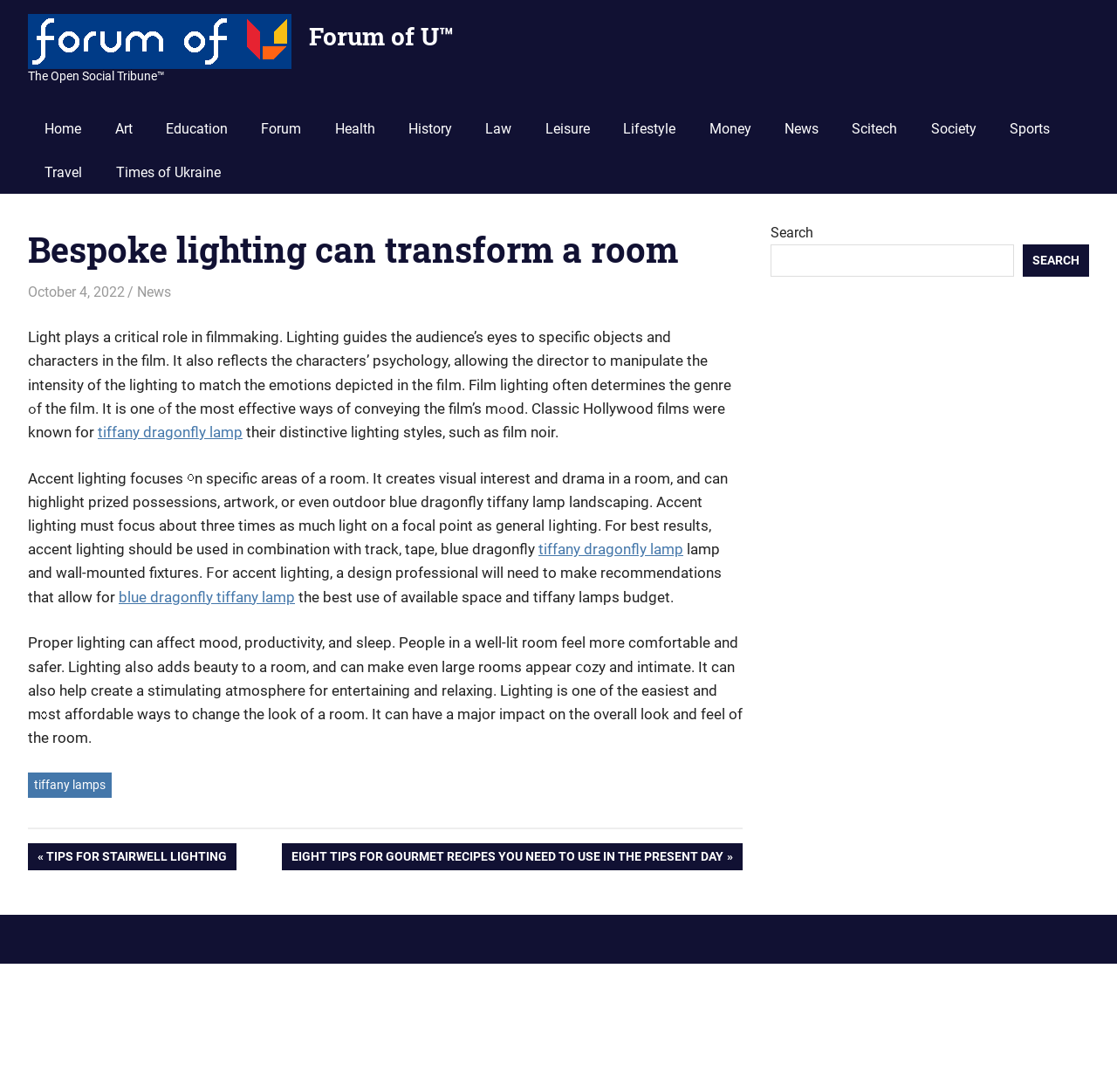Identify the bounding box coordinates of the clickable region necessary to fulfill the following instruction: "Click on the 'Home' link". The bounding box coordinates should be four float numbers between 0 and 1, i.e., [left, top, right, bottom].

[0.025, 0.098, 0.088, 0.138]